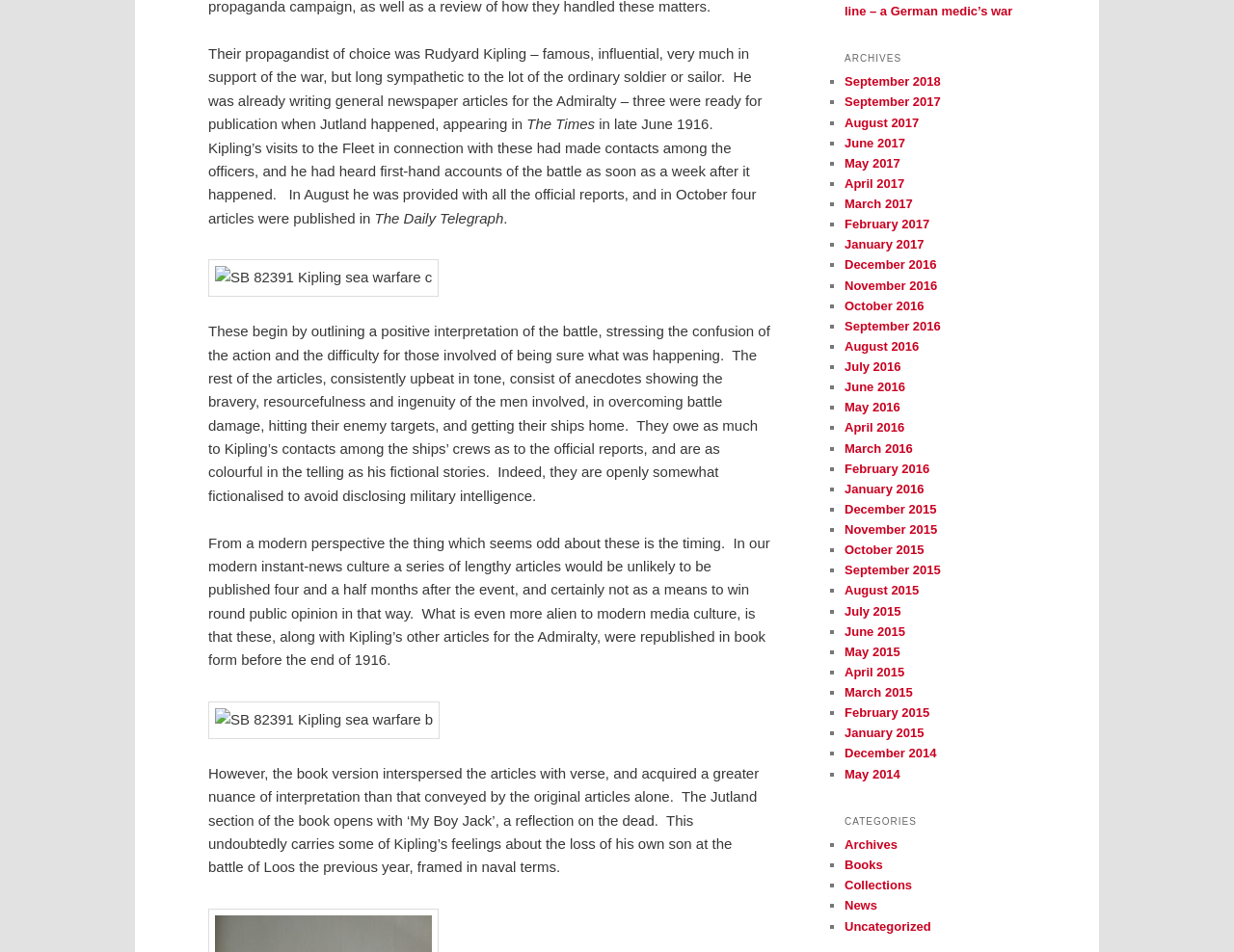Specify the bounding box coordinates of the area to click in order to execute this command: 'Search'. The coordinates should consist of four float numbers ranging from 0 to 1, and should be formatted as [left, top, right, bottom].

None